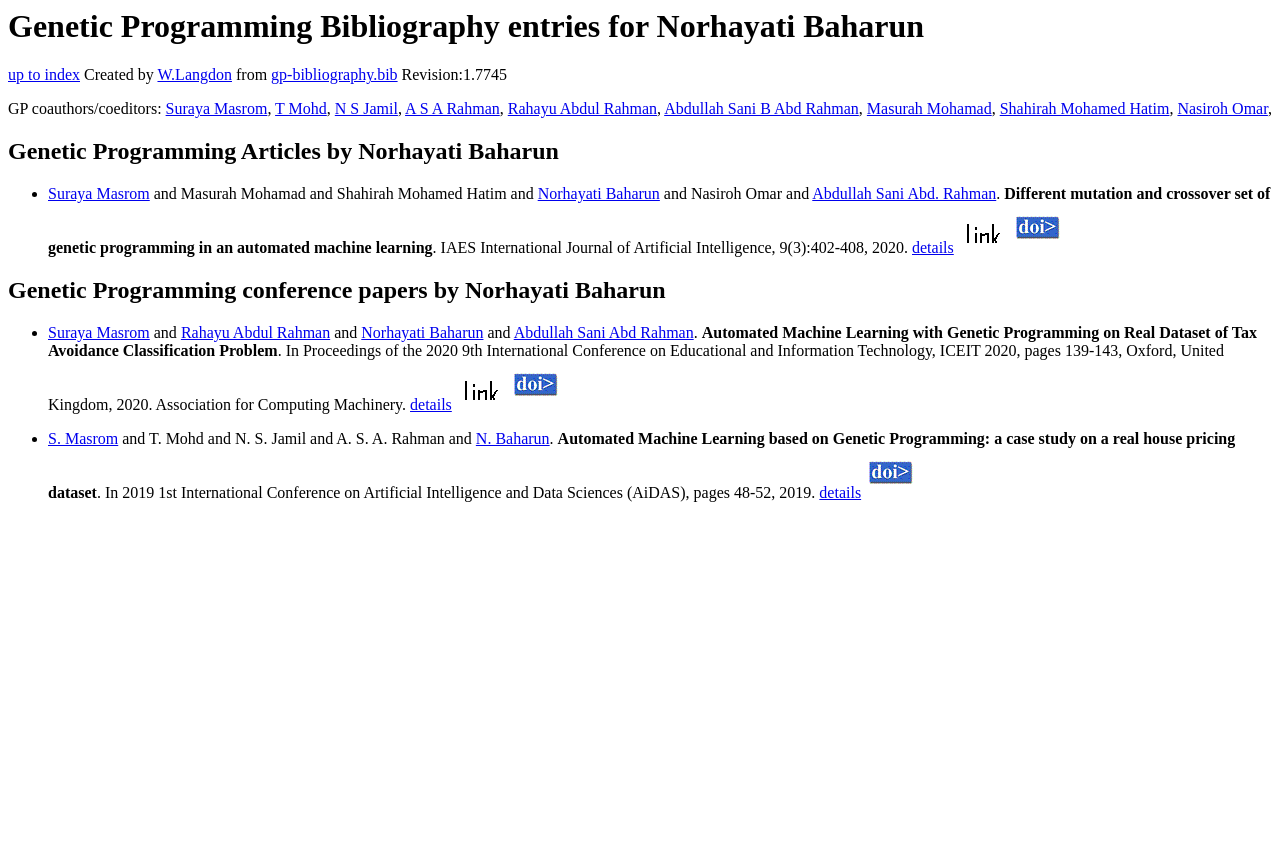Kindly determine the bounding box coordinates for the area that needs to be clicked to execute this instruction: "view the publication details".

[0.64, 0.574, 0.673, 0.594]